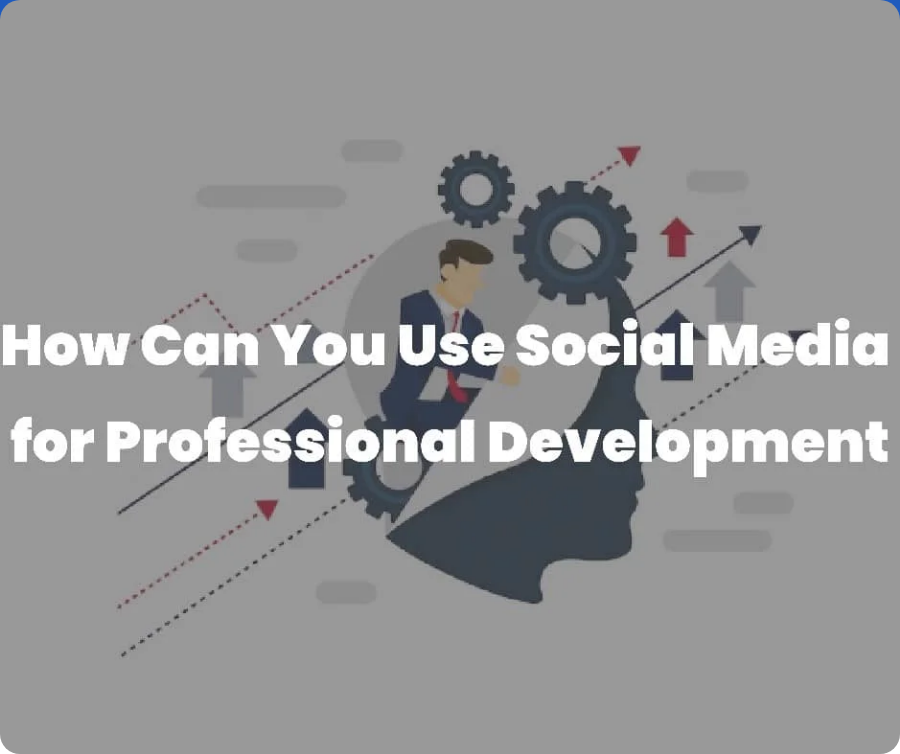Reply to the question with a single word or phrase:
What is the main theme of the image?

Professional development through social media